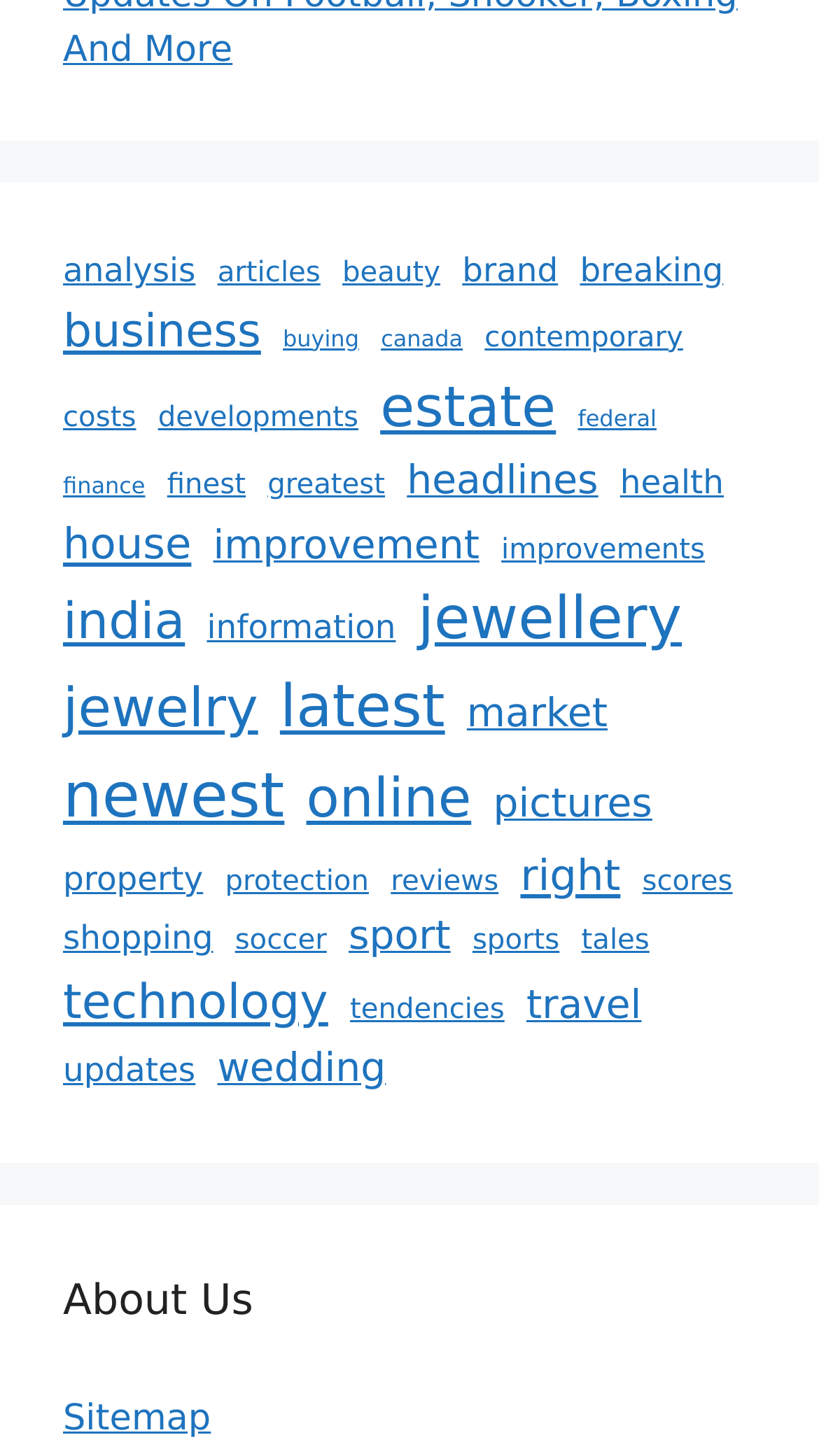Please give a one-word or short phrase response to the following question: 
What is the category that comes after 'business'?

buying